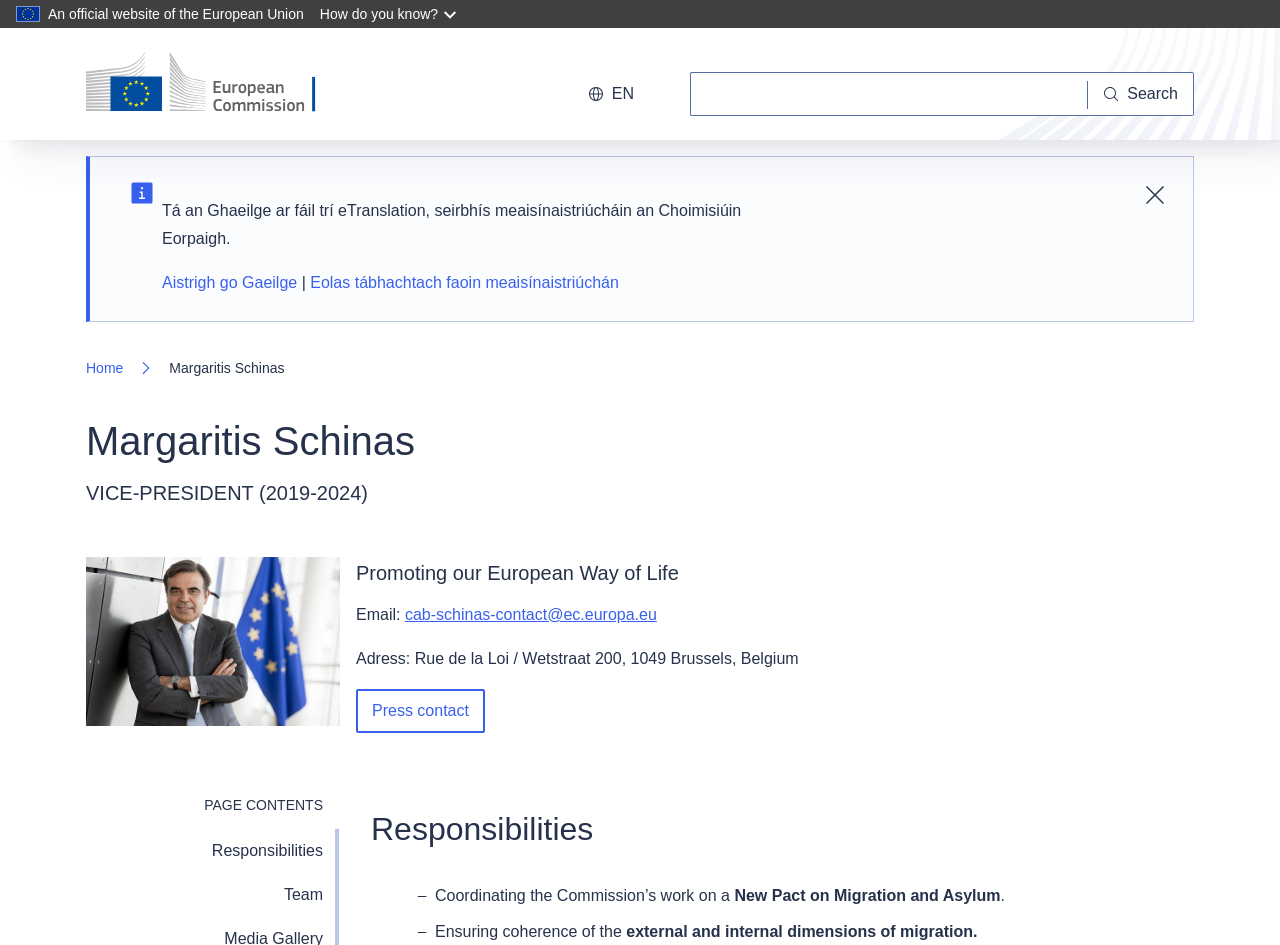What is the topic of the New Pact mentioned on the website?
Please give a detailed and elaborate answer to the question based on the image.

I found the answer by looking at the static text element that says 'New Pact on Migration and Asylum', which indicates that the topic of the New Pact mentioned on the website is Migration and Asylum.